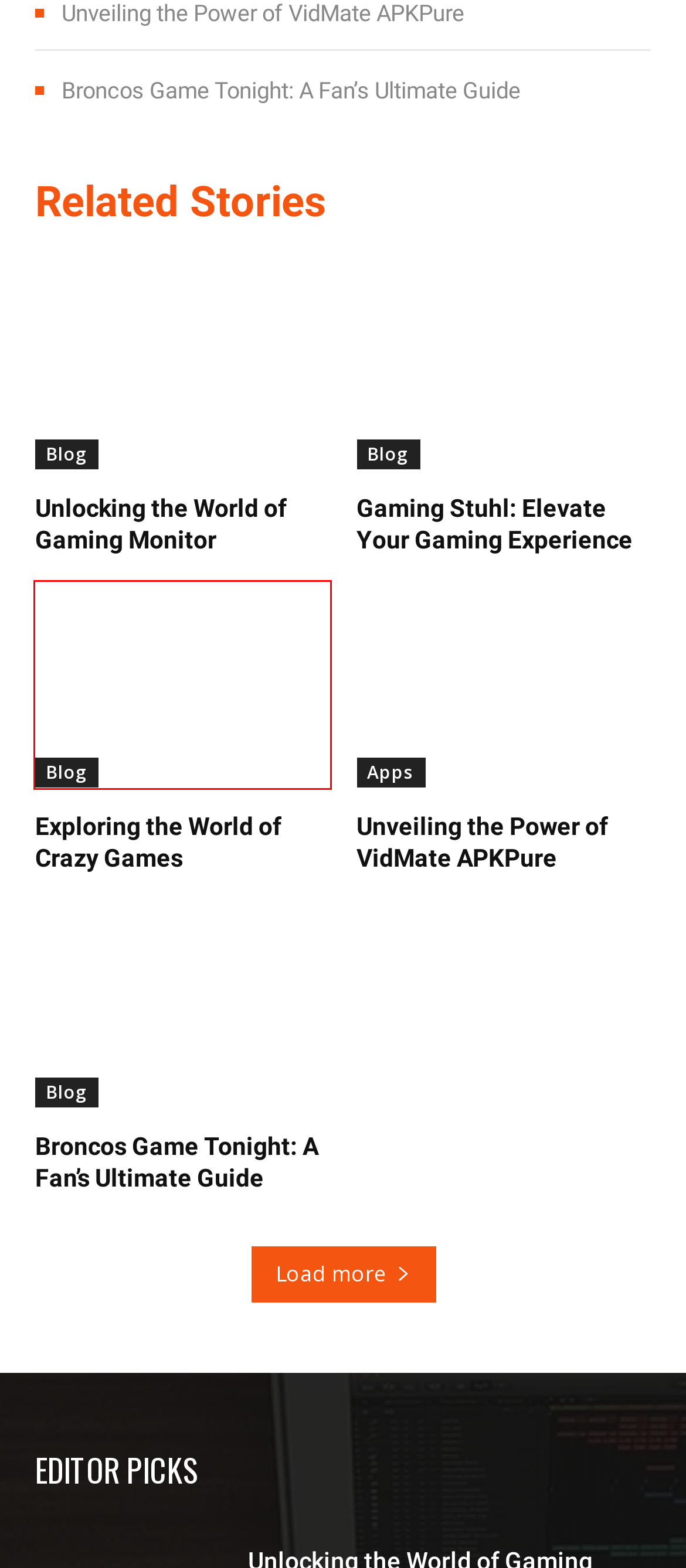Please examine the screenshot provided, which contains a red bounding box around a UI element. Select the webpage description that most accurately describes the new page displayed after clicking the highlighted element. Here are the candidates:
A. Gaming Stuhl: Elevate Your Gaming Experience - vidmateapkpures
B. Blog Archives - vidmateapkpures
C. Unveiling the Power of VidMate APKPure - vidmateapkpures
D. Exploring the World of Crazy Games - vidmateapkpures
E. Unlocking the World of Gaming Monitor - vidmateapkpures
F. Broncos Game Tonight: A Fan's Ultimate Guide - vidmateapkpures
G. Bureau Gaming: Revolutionizing the Gaming Experience - vidmateapkpures
H. vidmateapkpures.com, Author at vidmateapkpures

D